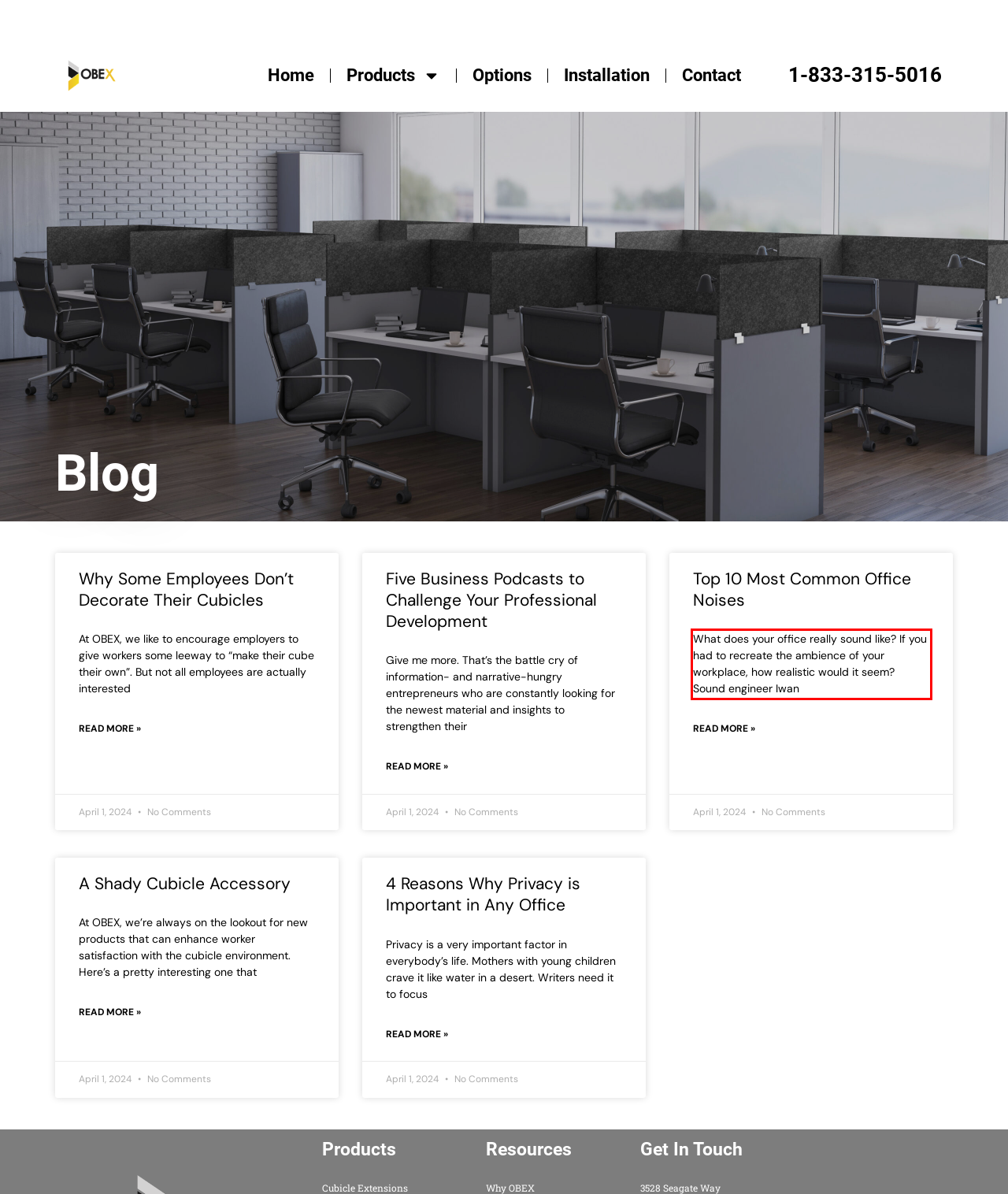Given the screenshot of the webpage, identify the red bounding box, and recognize the text content inside that red bounding box.

What does your office really sound like? If you had to recreate the ambience of your workplace, how realistic would it seem? Sound engineer Iwan